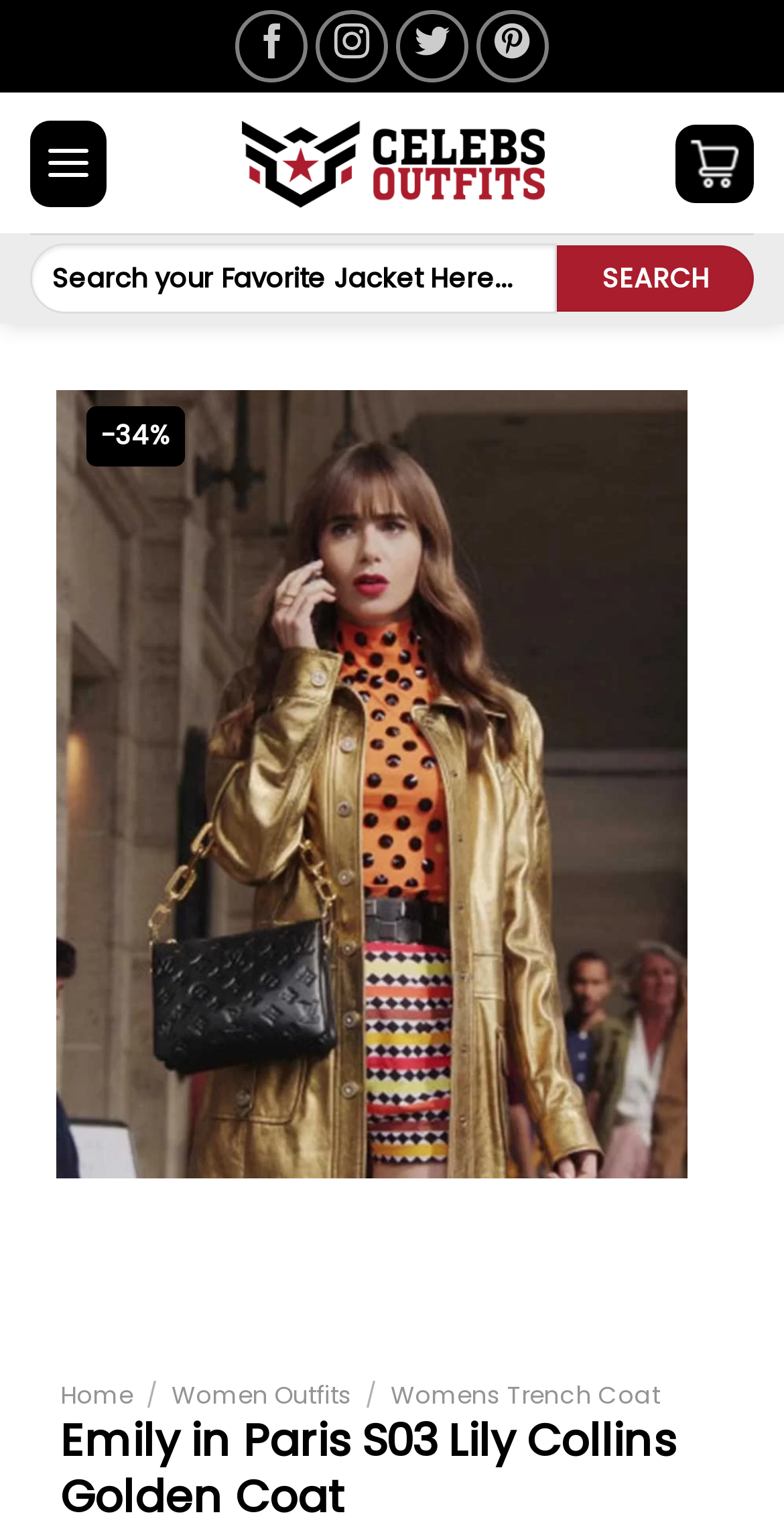What is the discount percentage on the bomber jacket?
Look at the image and provide a detailed response to the question.

I found this answer by looking at the LayoutTable element which contains the text '-34%', indicating a discount percentage on the product.